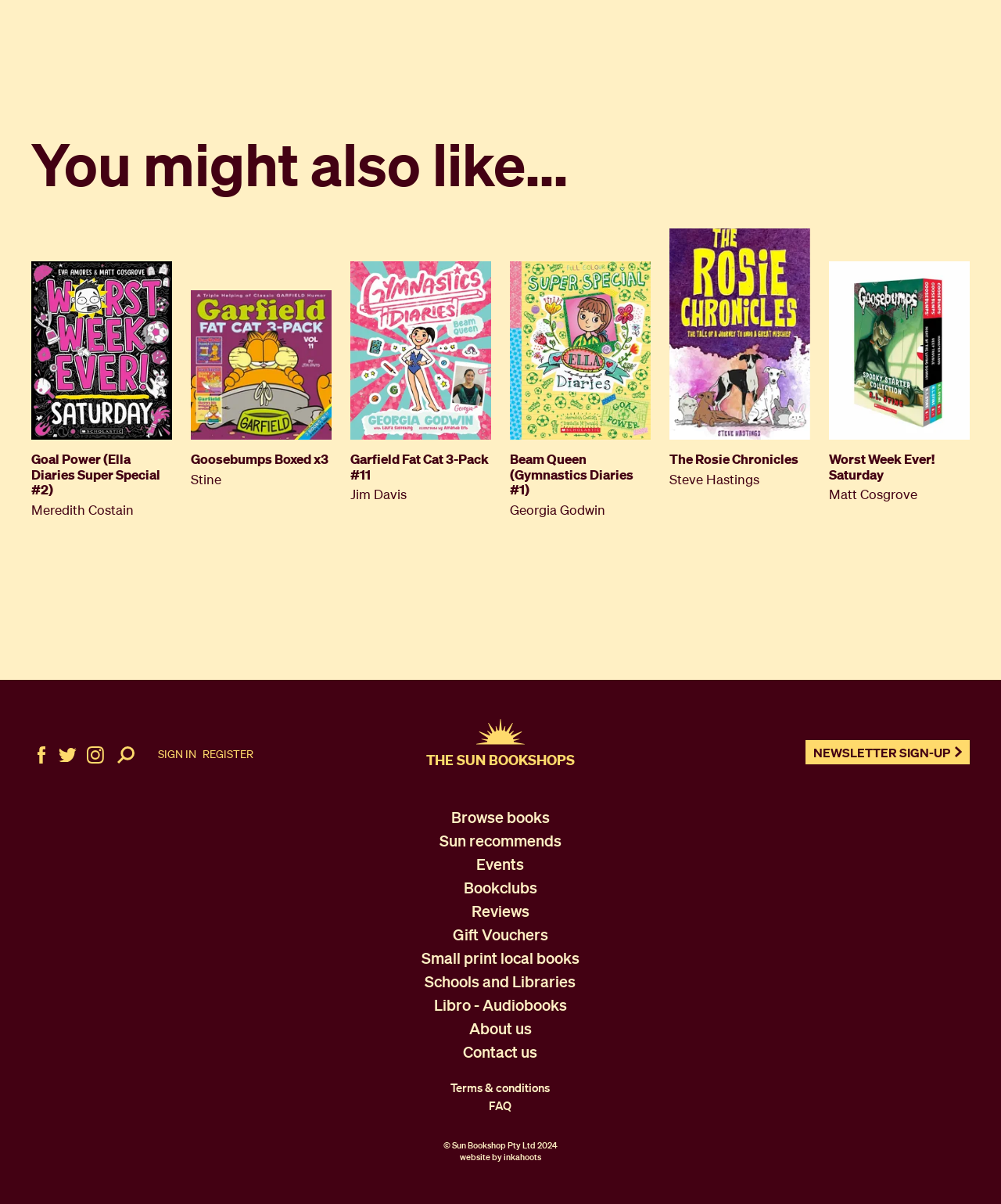Please examine the image and answer the question with a detailed explanation:
What is the title of the first book?

The first book is titled 'Goal Power' which can be inferred from the heading 'Goal Power (Ella Diaries Super Special #2)' inside the first link element.